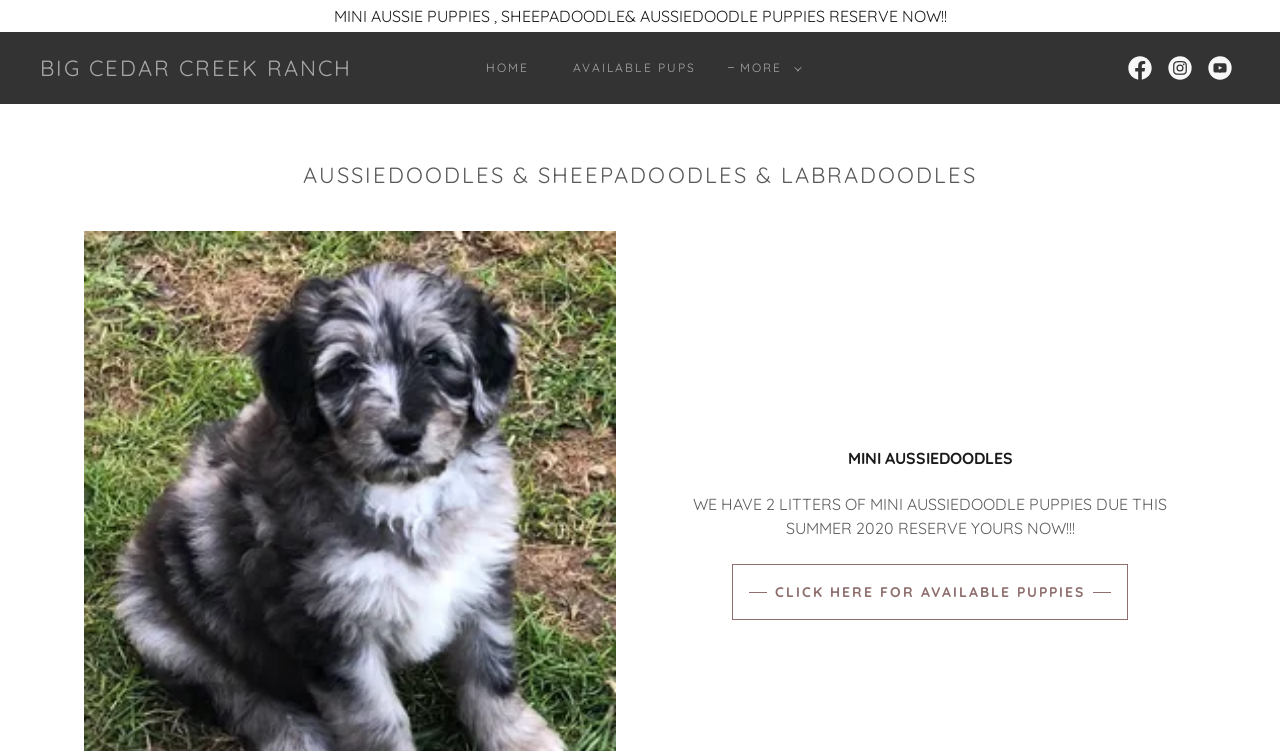Provide an in-depth caption for the contents of the webpage.

The webpage is about Doodle Pups, specifically Aussiedoodles, Sheepadoodles, and Labradoodles. At the top, there is a main section that spans the entire width of the page. Within this section, there are several links and a heading. On the left side, there is a link to "MINI AUSSIE PUPPIES, SHEEPADOODLE & AUSSIEDOODLE PUPPIES RESERVE NOW!!" followed by a link to "BIG CEDAR CREEK RANCH" with a dropdown menu. 

To the right of these links, there are navigation links to "HOME", "AVAILABLE PUPS", and a "MORE" button with a dropdown menu. The "MORE" button is accompanied by a small image. On the far right side, there are social media links to Facebook, Instagram, and YouTube, each with its respective icon.

Below the top section, there is a large heading that spans most of the page's width, stating "AUSSIEDOODLES & SHEEPADOODLES & LABRADOODLES". Further down, there is another heading that says "MINI AUSSIEDOODLES". 

The main content of the page is a paragraph of text that announces the availability of two litters of mini Aussiedoodle puppies in summer 2020 and encourages visitors to reserve theirs now. Below this text, there is a link to "CLICK HERE FOR AVAILABLE PUPPIES".